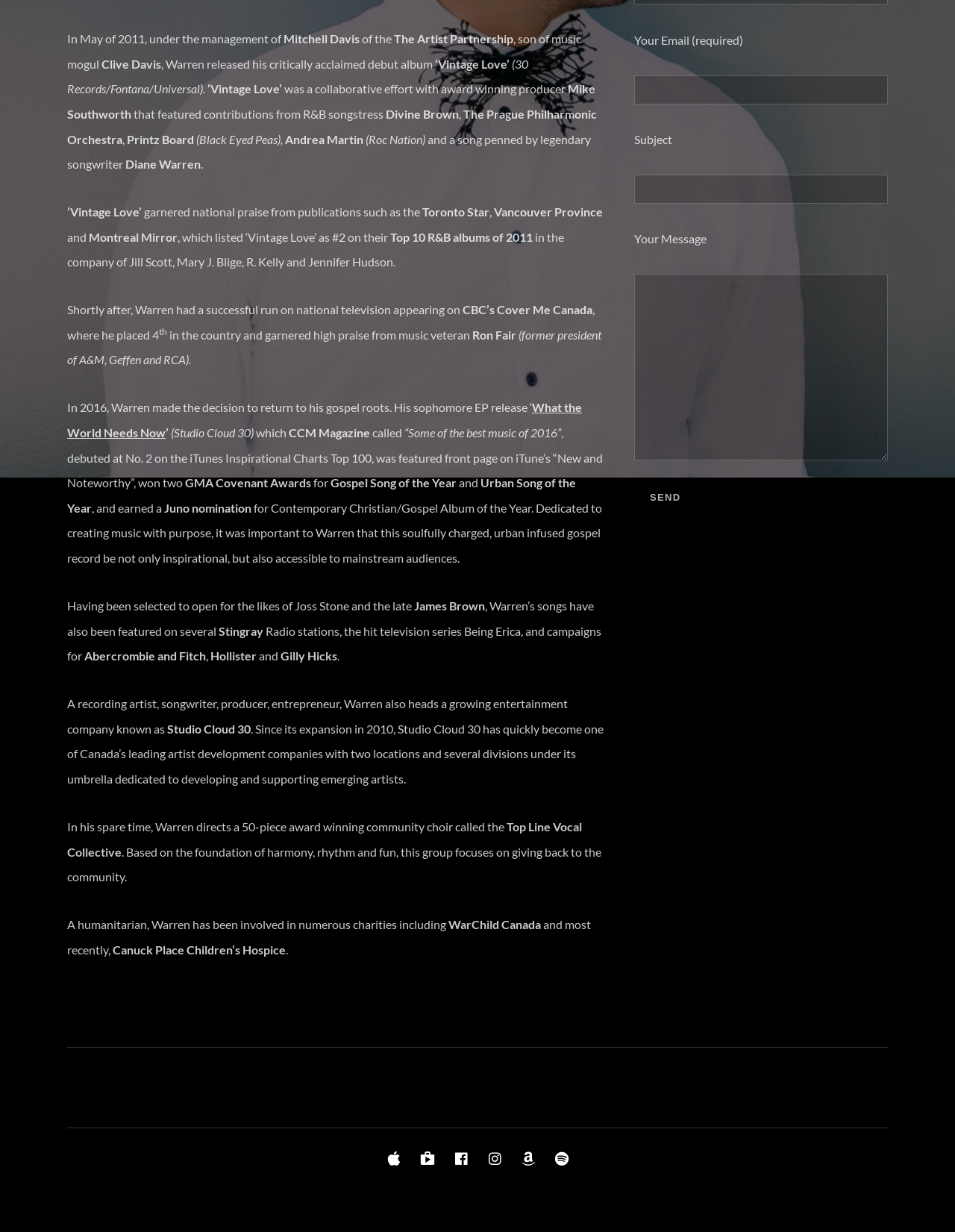Identify the bounding box coordinates for the UI element described as: "Google Play".

[0.439, 0.932, 0.456, 0.947]